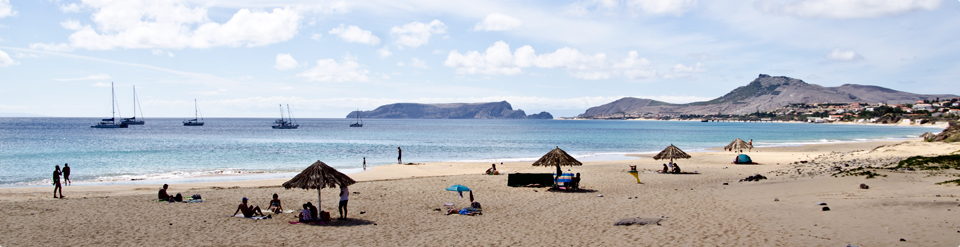Give a thorough and detailed caption for the image.

The image captures a serene beach scene featuring soft, golden sands and a tranquil ocean, under a clear blue sky dotted with fluffy white clouds. In the foreground, several groups of people are enjoying the sun, with some lounging on beach towels while others gather under charming palm-thatched umbrellas, creating a relaxed atmosphere. A few colorful beach chairs and an umbrella add pops of color to the sandy expanse. In the background, sailboats float gracefully on the sparkling water, enhancing the picturesque setting. The coastline reveals gentle hills and a distant town, contributing to the tranquil yet vibrant ambiance of this idyllic coastal retreat. This scene perfectly embodies a day of leisure and natural beauty, making it ideal for travelers seeking relaxation by the sea.